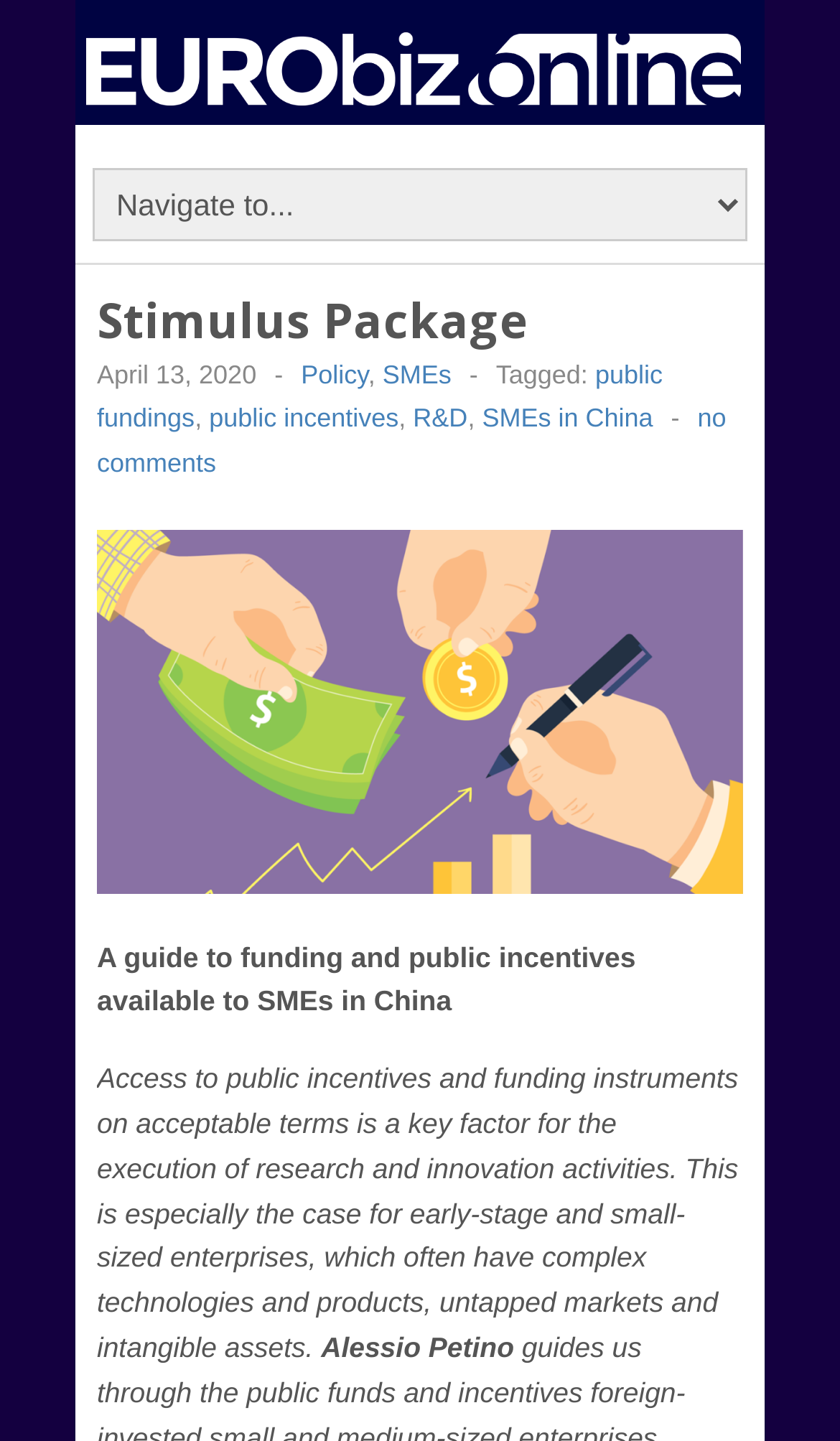Locate the bounding box coordinates of the clickable part needed for the task: "click the EURObiz link".

[0.103, 0.032, 0.882, 0.086]